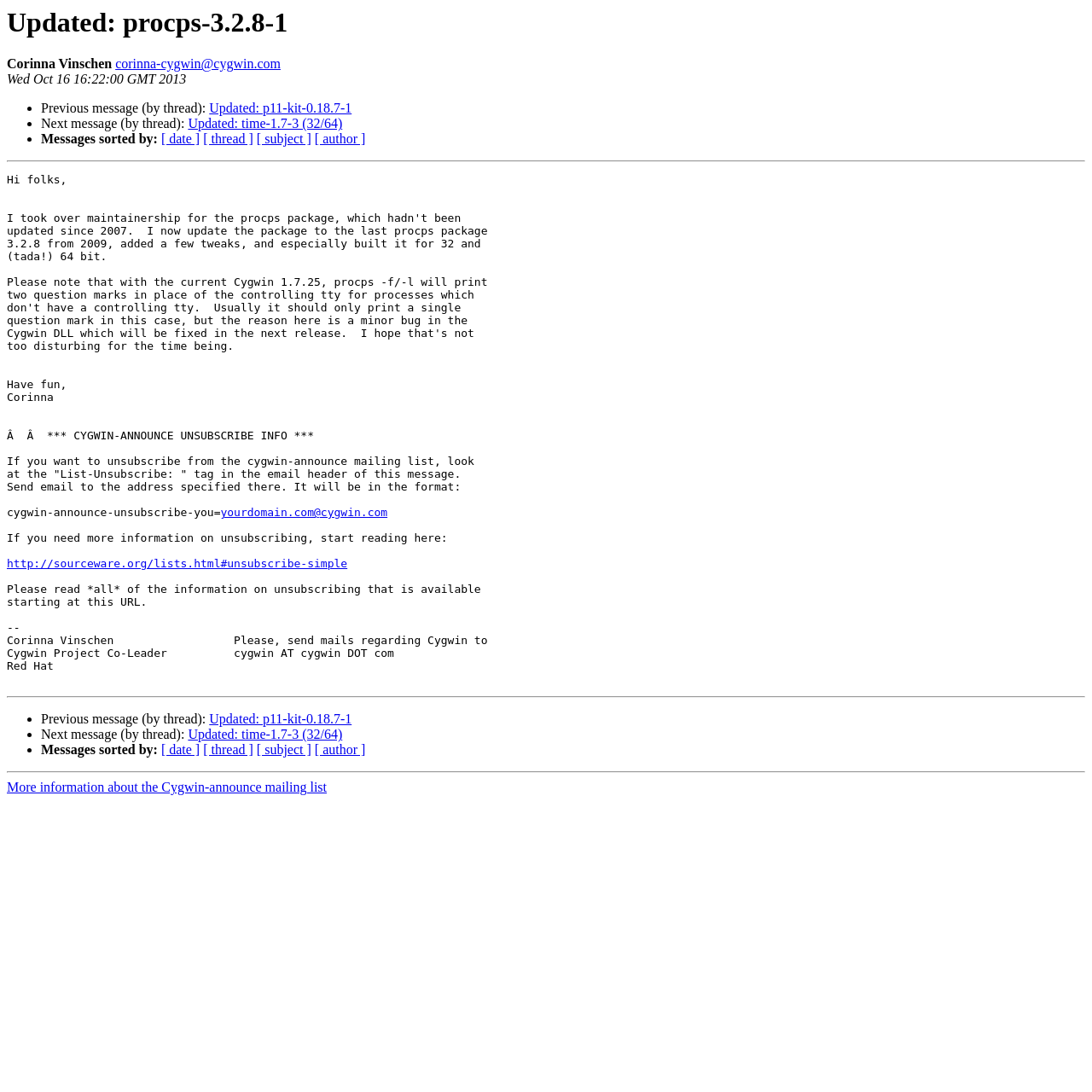Determine the coordinates of the bounding box that should be clicked to complete the instruction: "View previous message". The coordinates should be represented by four float numbers between 0 and 1: [left, top, right, bottom].

[0.192, 0.093, 0.322, 0.106]